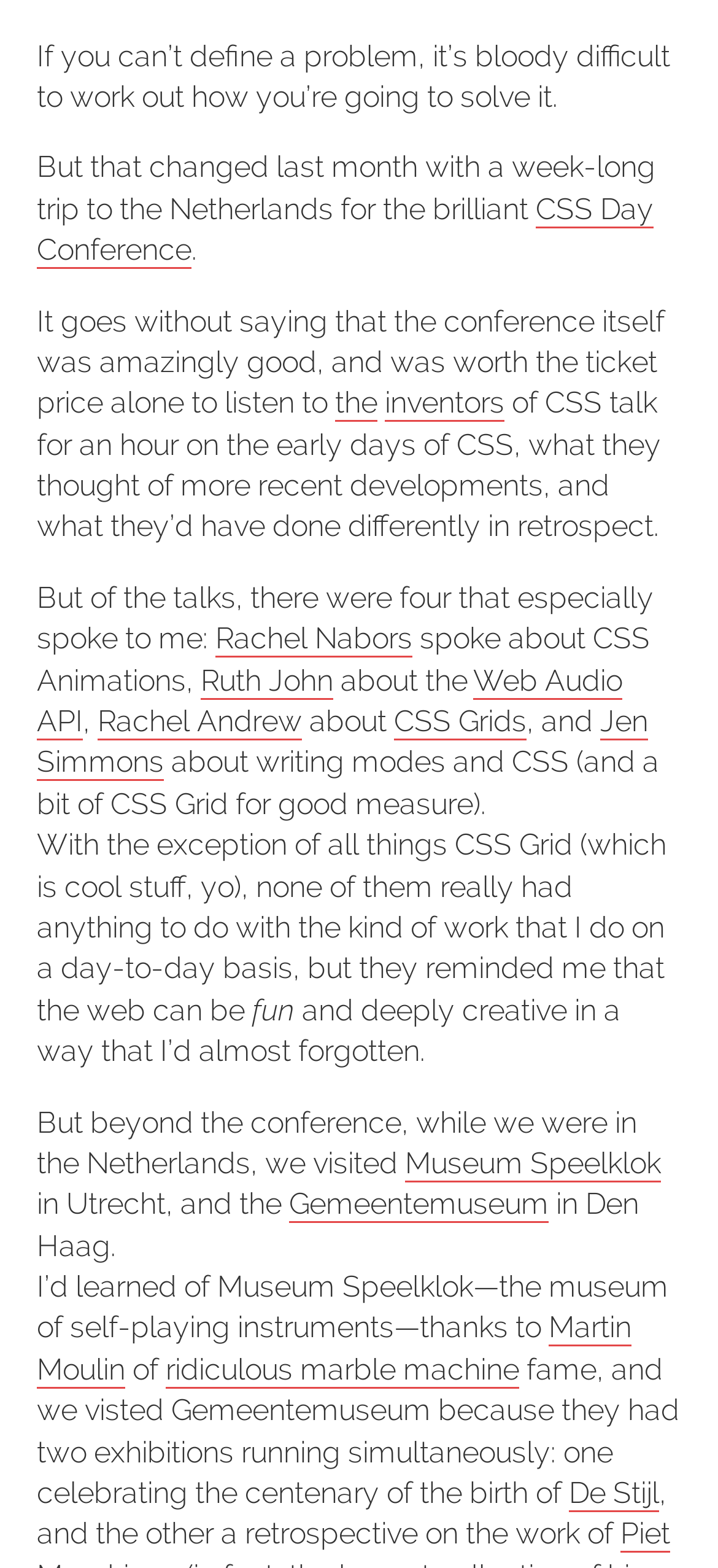Please identify the bounding box coordinates of where to click in order to follow the instruction: "Explore the De Stijl exhibition".

[0.792, 0.941, 0.918, 0.964]